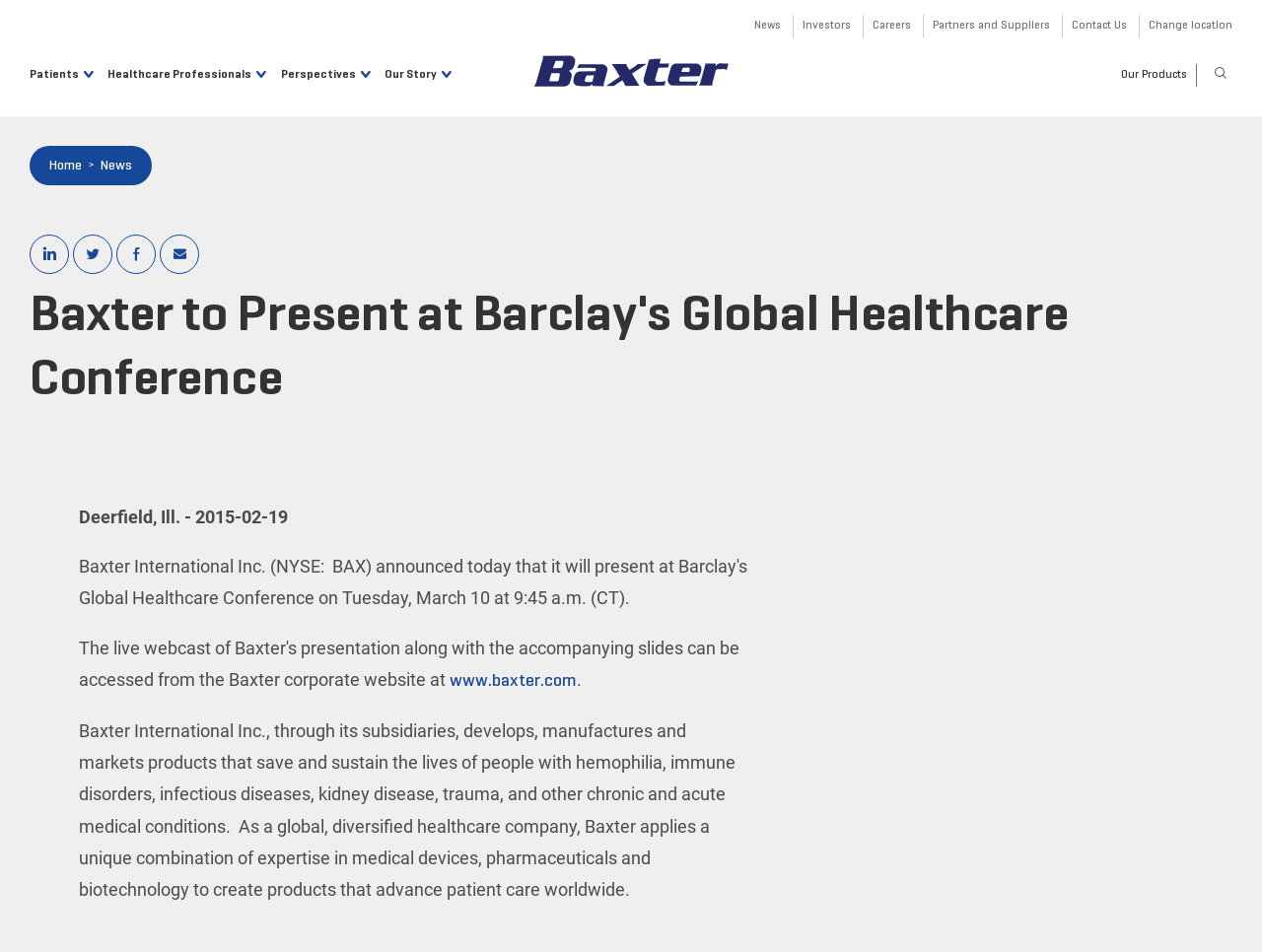Find the bounding box of the element with the following description: "Our Story". The coordinates must be four float numbers between 0 and 1, formatted as [left, top, right, bottom].

[0.305, 0.068, 0.358, 0.091]